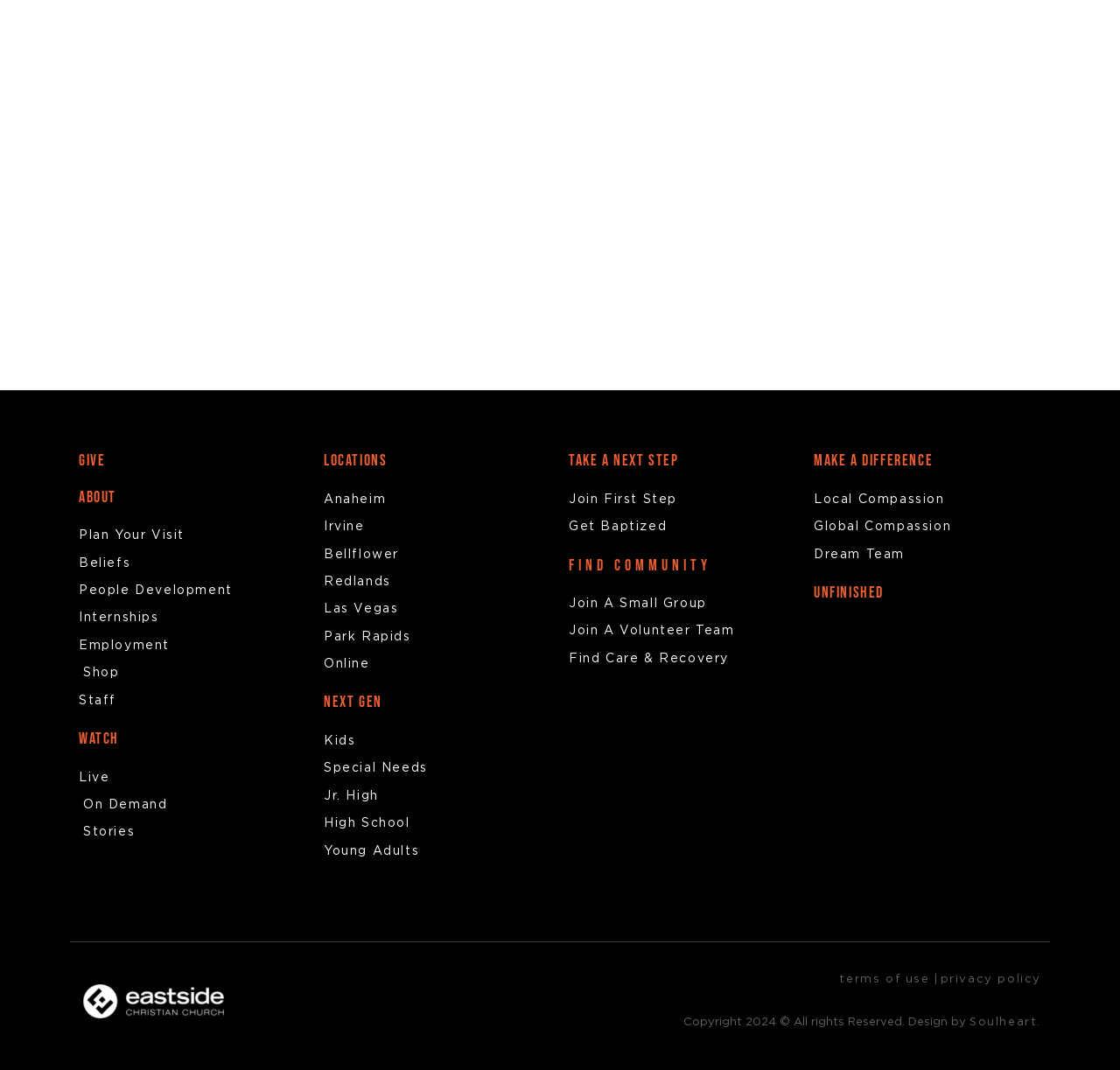Provide the bounding box coordinates of the section that needs to be clicked to accomplish the following instruction: "Watch live."

[0.07, 0.716, 0.273, 0.738]